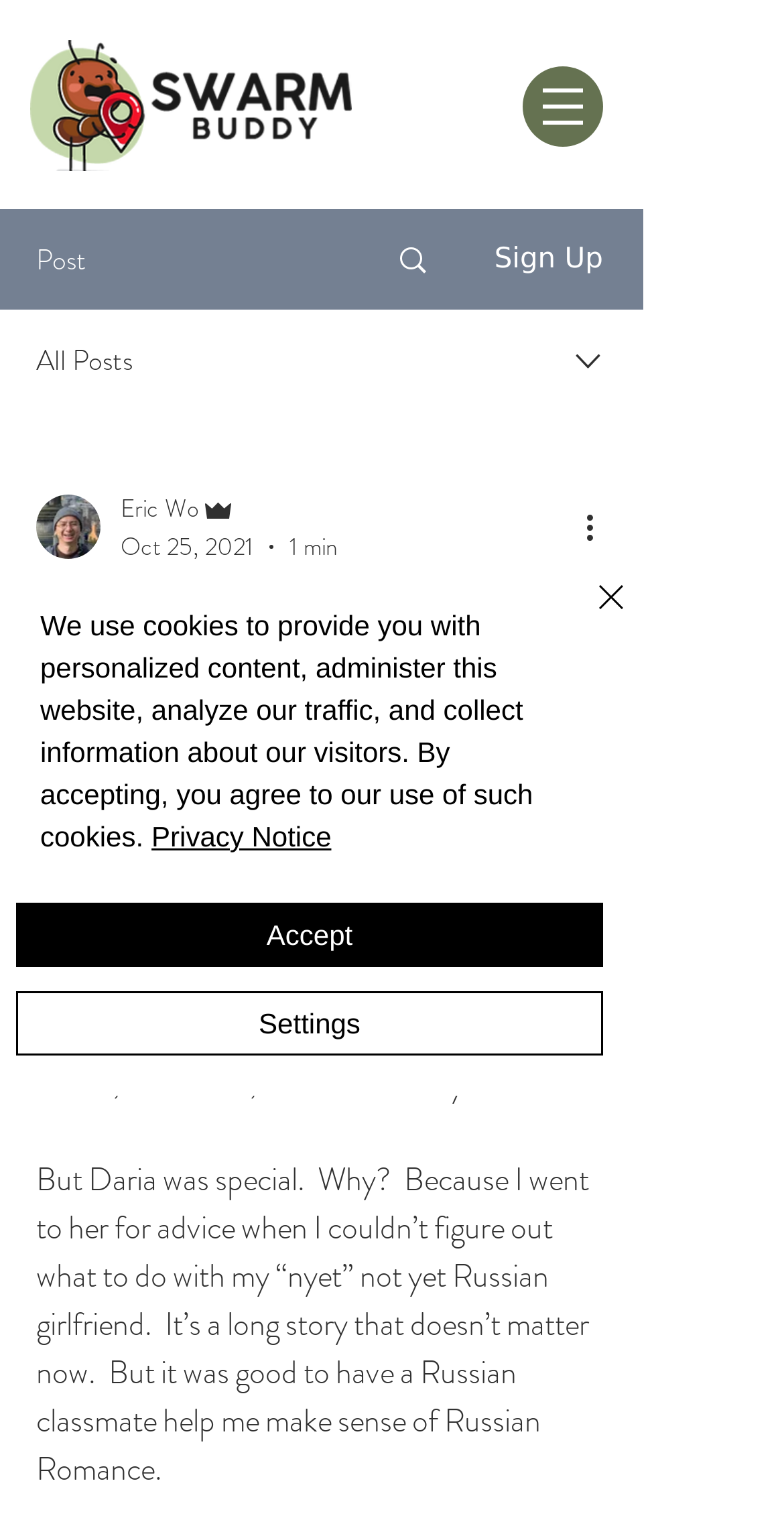Please mark the bounding box coordinates of the area that should be clicked to carry out the instruction: "Click the writer's picture".

[0.046, 0.323, 0.128, 0.365]